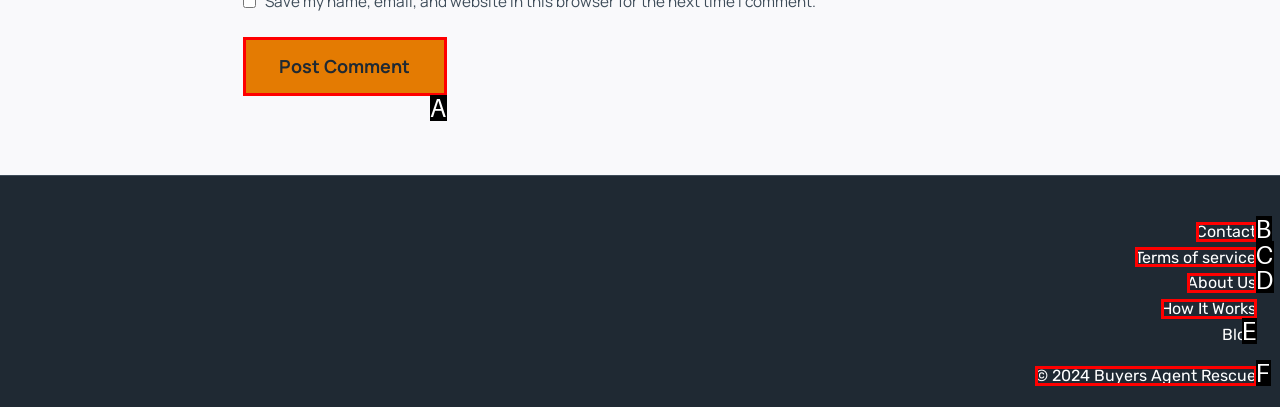Point out the option that best suits the description: © 2024 Buyers Agent Rescue
Indicate your answer with the letter of the selected choice.

F